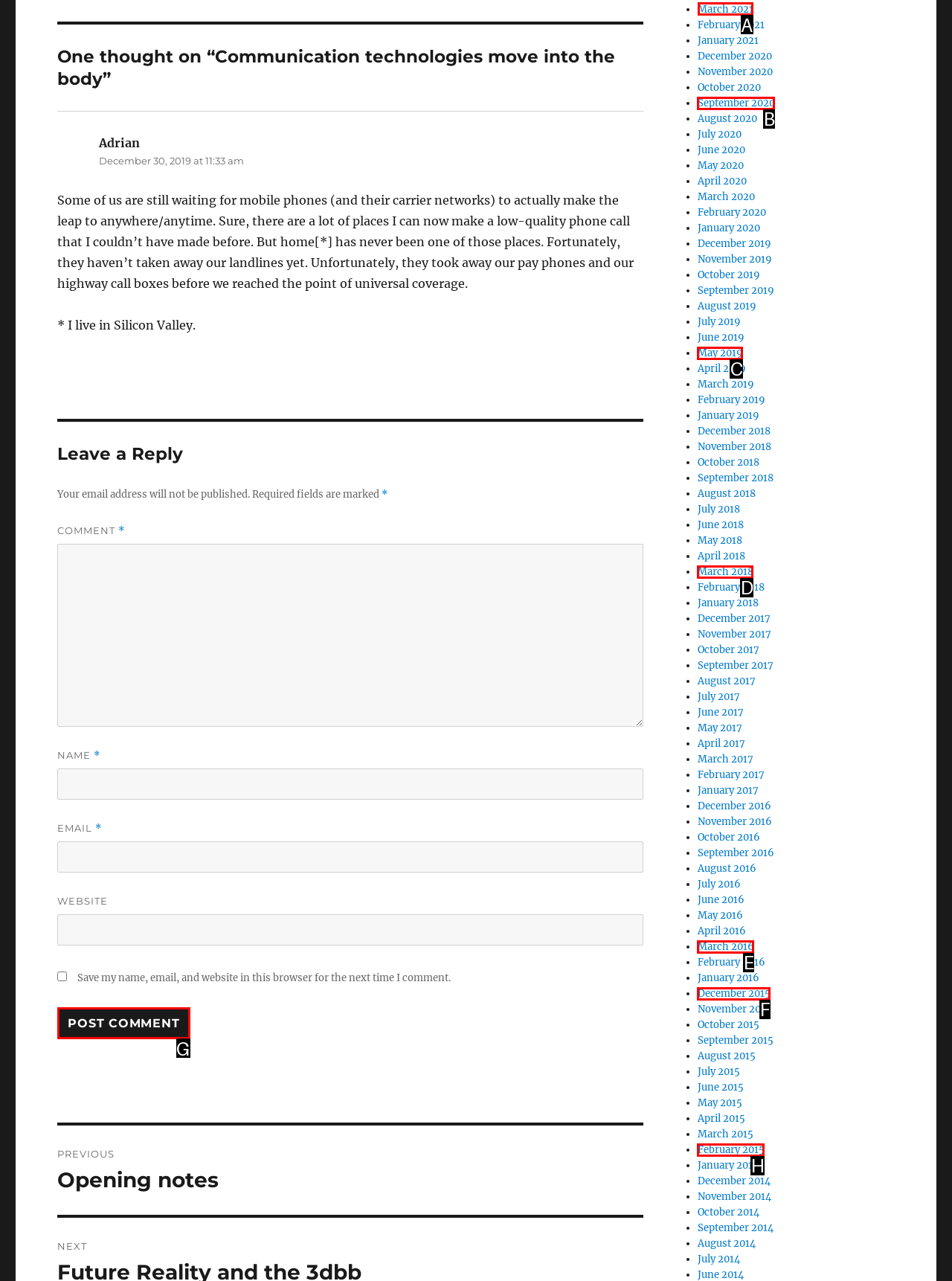Which letter corresponds to the correct option to complete the task: Select a month to view archives?
Answer with the letter of the chosen UI element.

A